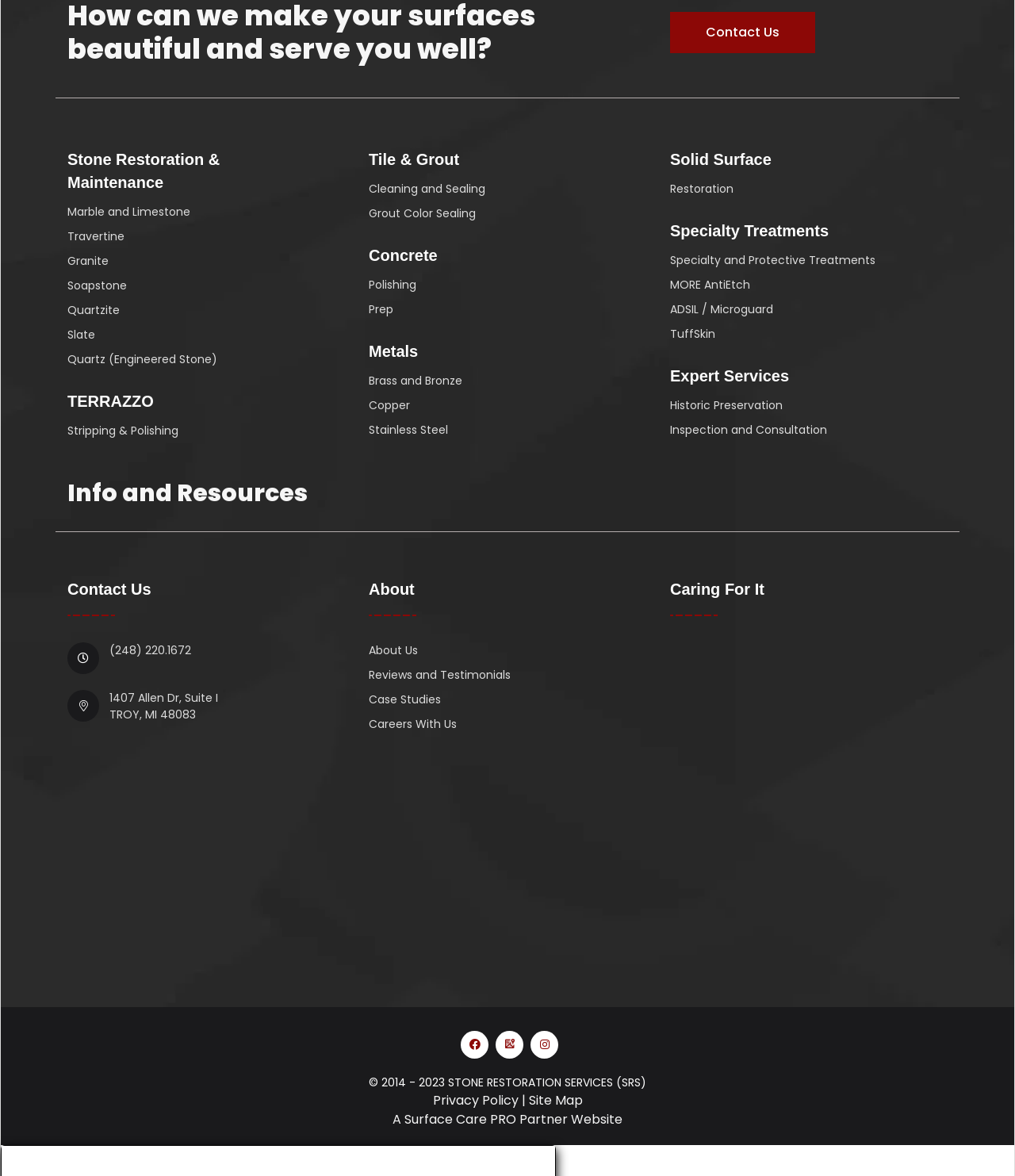Bounding box coordinates are specified in the format (top-left x, top-left y, bottom-right x, bottom-right y). All values are floating point numbers bounded between 0 and 1. Please provide the bounding box coordinate of the region this sentence describes: Case Studies

[0.363, 0.588, 0.434, 0.602]